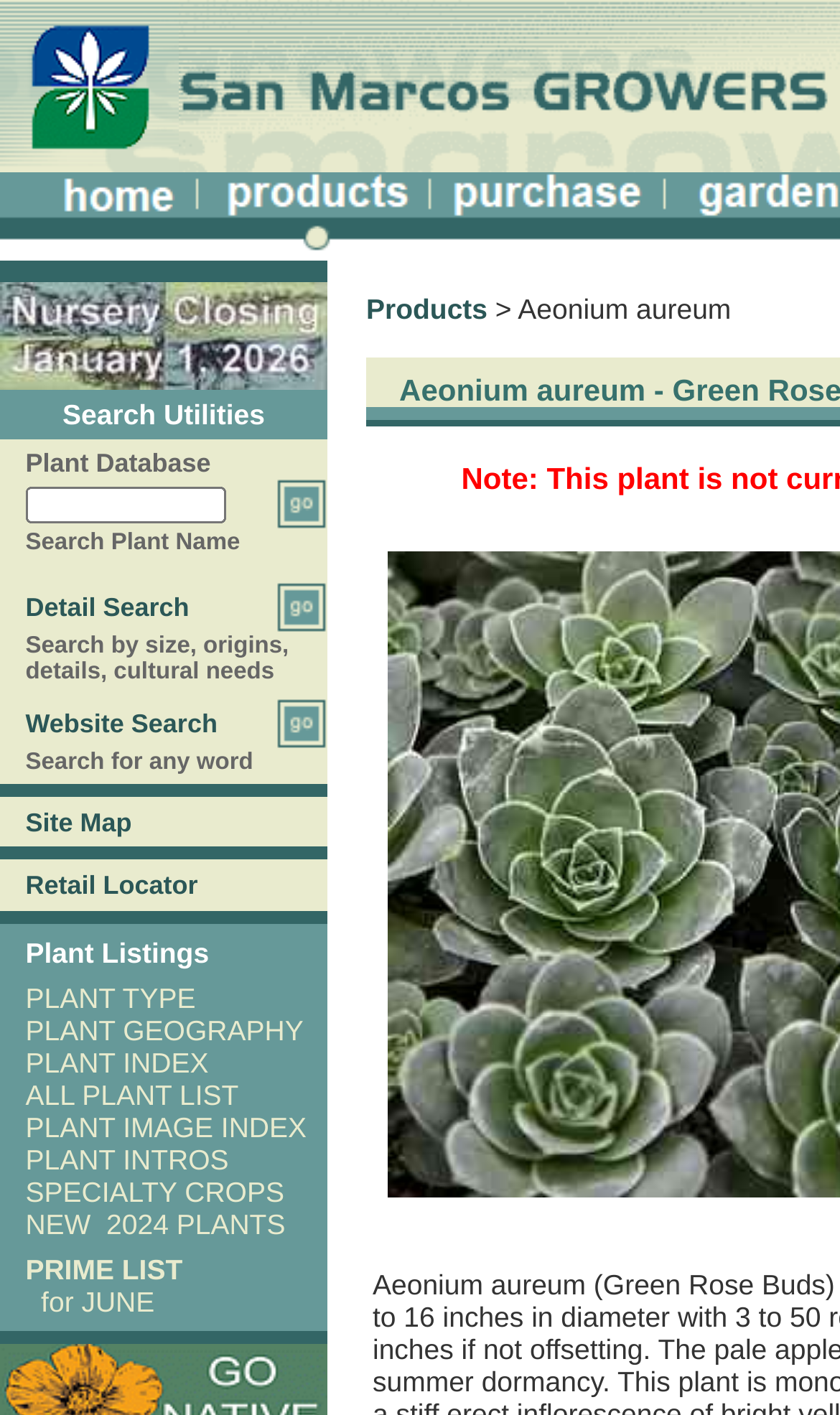Please identify the bounding box coordinates of the clickable area that will fulfill the following instruction: "View the Site Map". The coordinates should be in the format of four float numbers between 0 and 1, i.e., [left, top, right, bottom].

[0.03, 0.571, 0.157, 0.592]